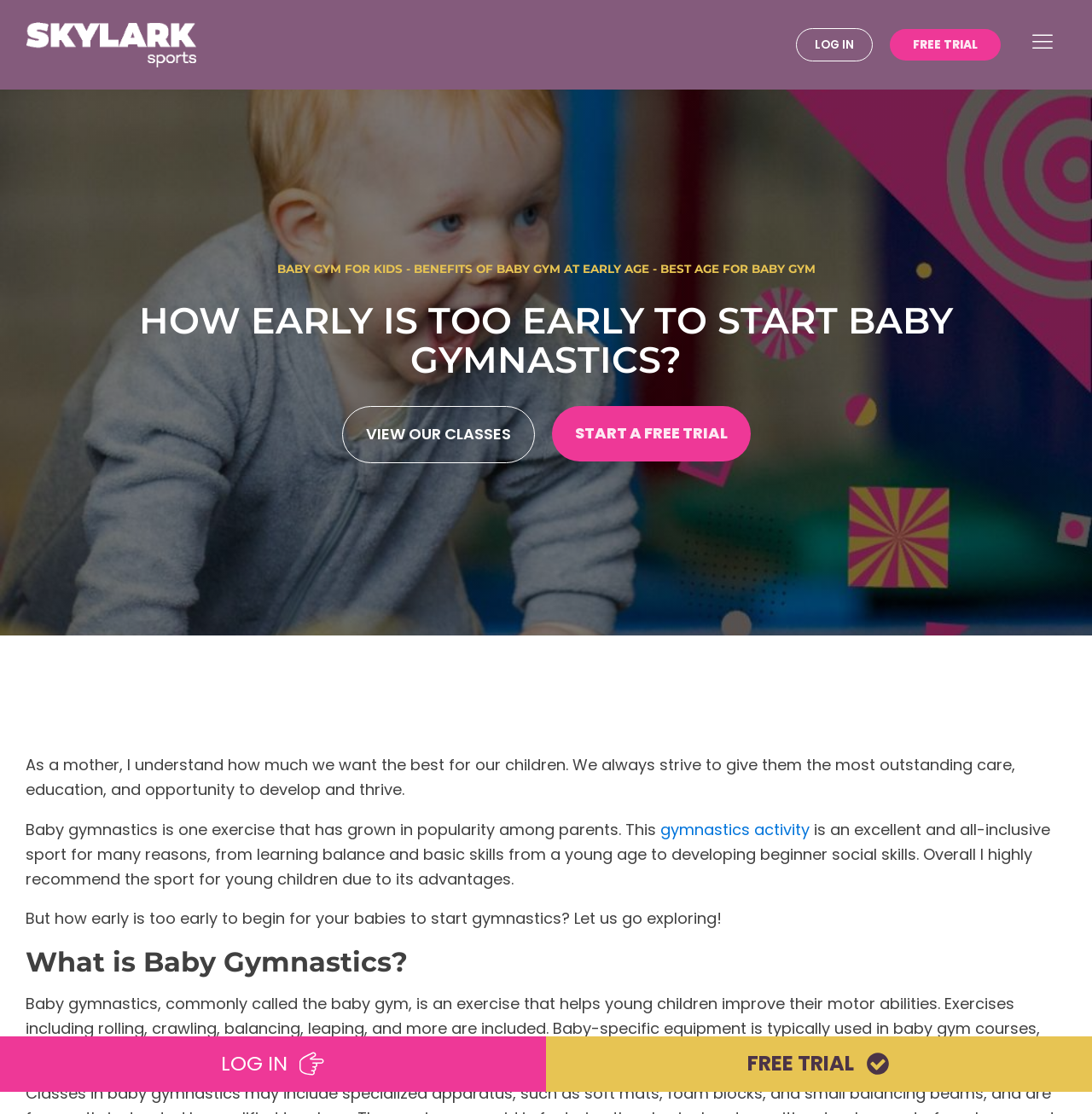Determine the bounding box coordinates for the clickable element required to fulfill the instruction: "Click on the 'LOG IN' button". Provide the coordinates as four float numbers between 0 and 1, i.e., [left, top, right, bottom].

[0.729, 0.026, 0.799, 0.055]